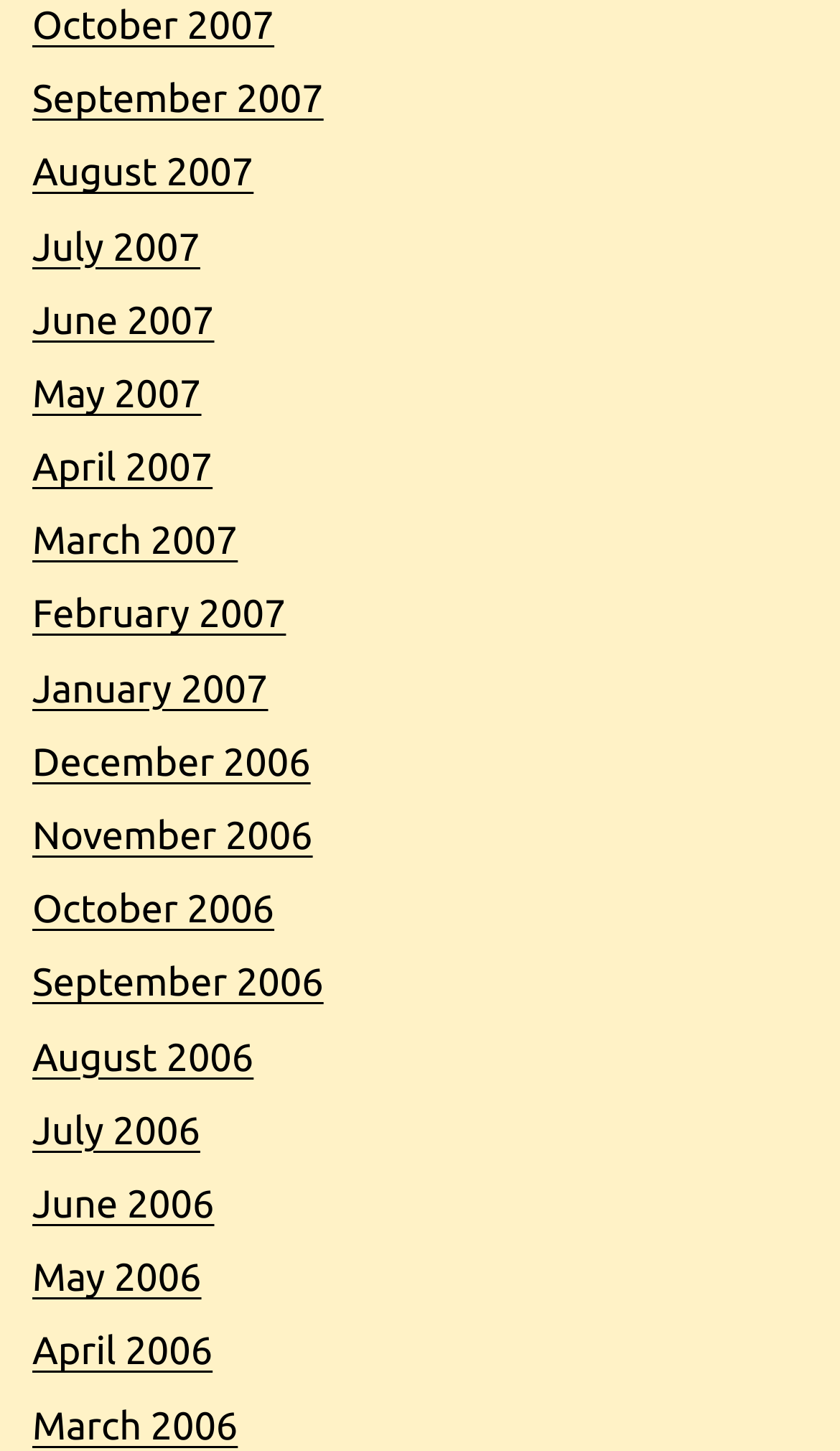Could you find the bounding box coordinates of the clickable area to complete this instruction: "view September 2006"?

[0.038, 0.663, 0.385, 0.693]